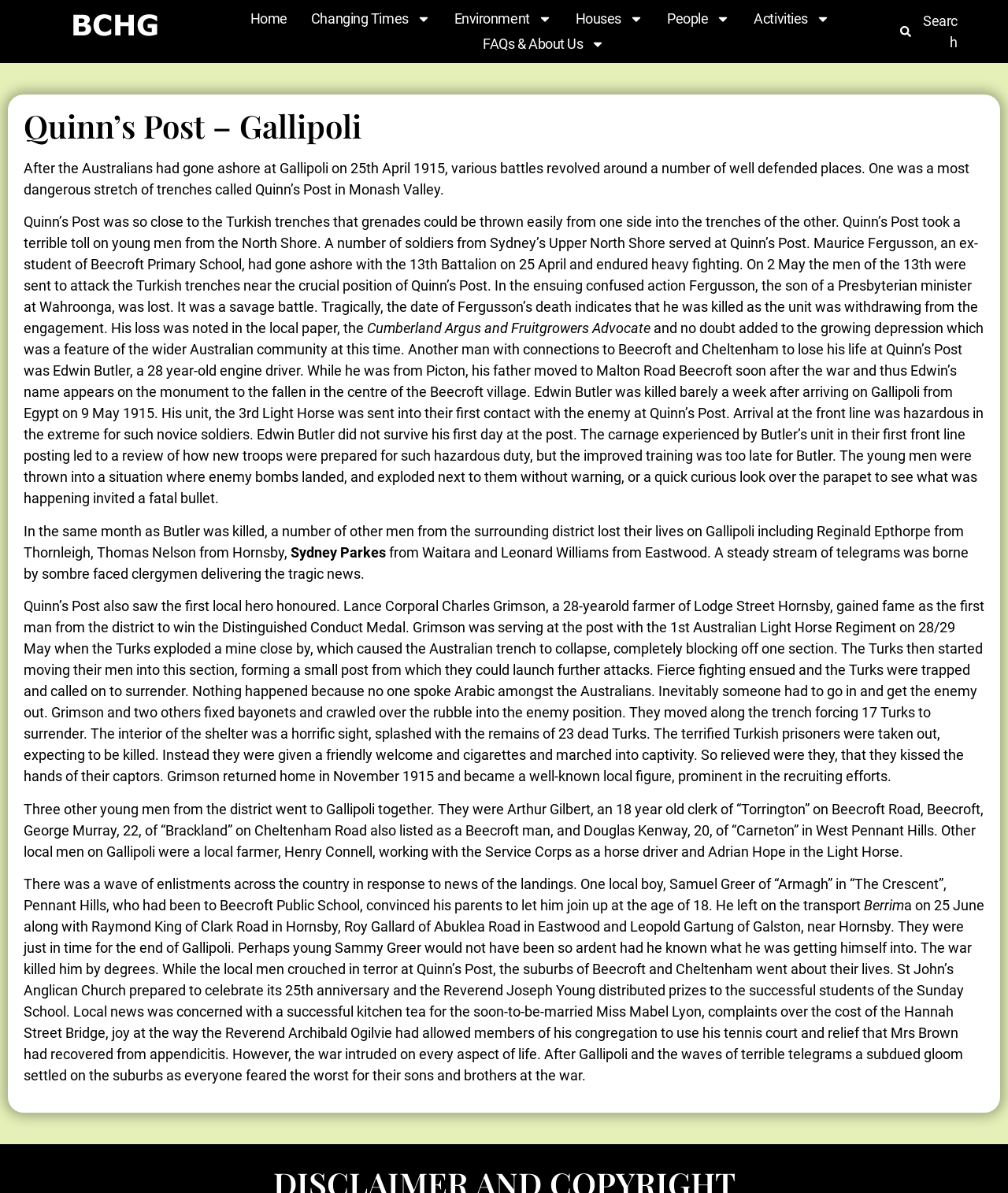Respond to the following query with just one word or a short phrase: 
Who was Maurice Fergusson?

An ex-student of Beecroft Primary School